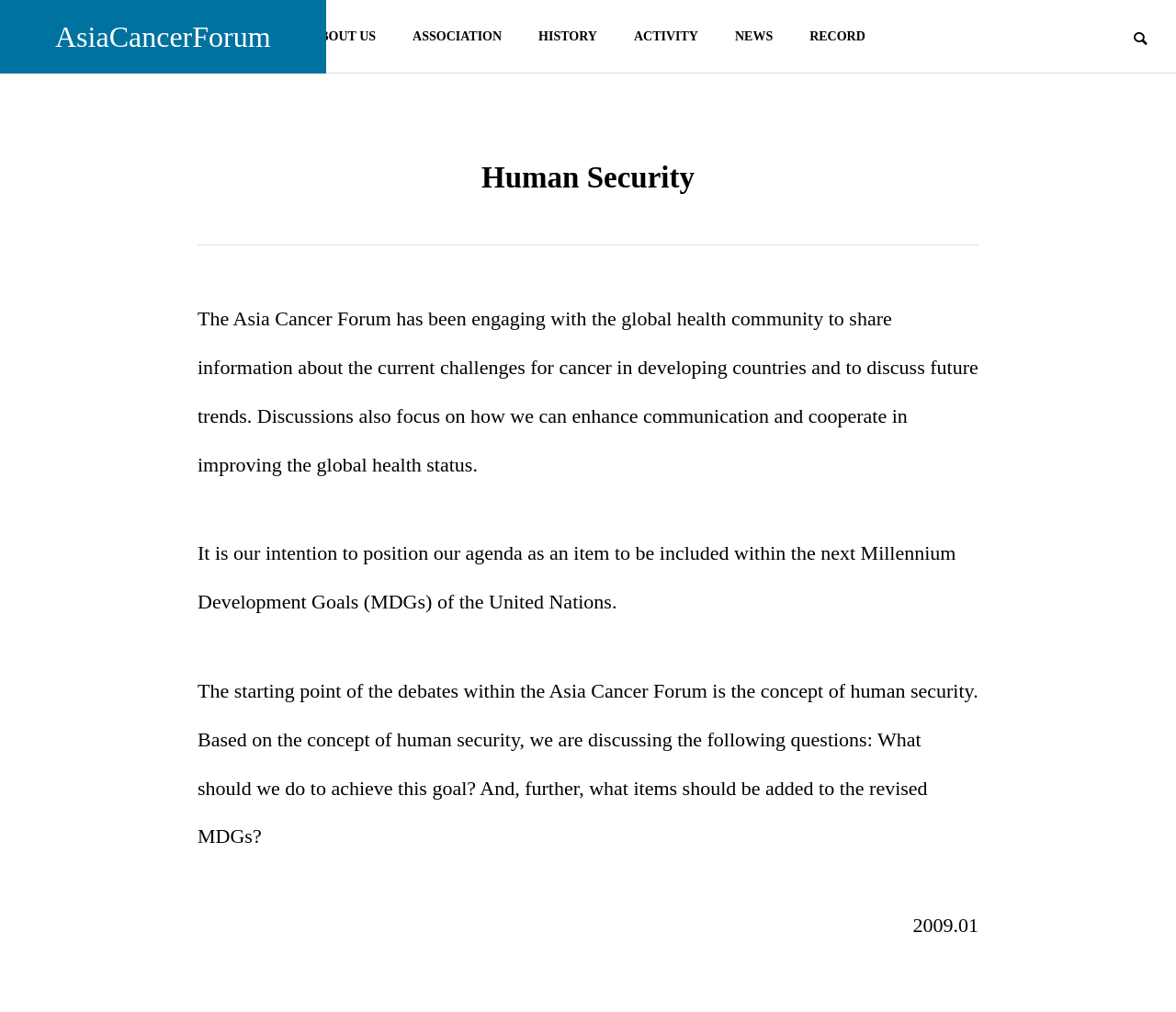What is the target of the Asia Cancer Forum's agenda?
Based on the image, give a concise answer in the form of a single word or short phrase.

Millennium Development Goals